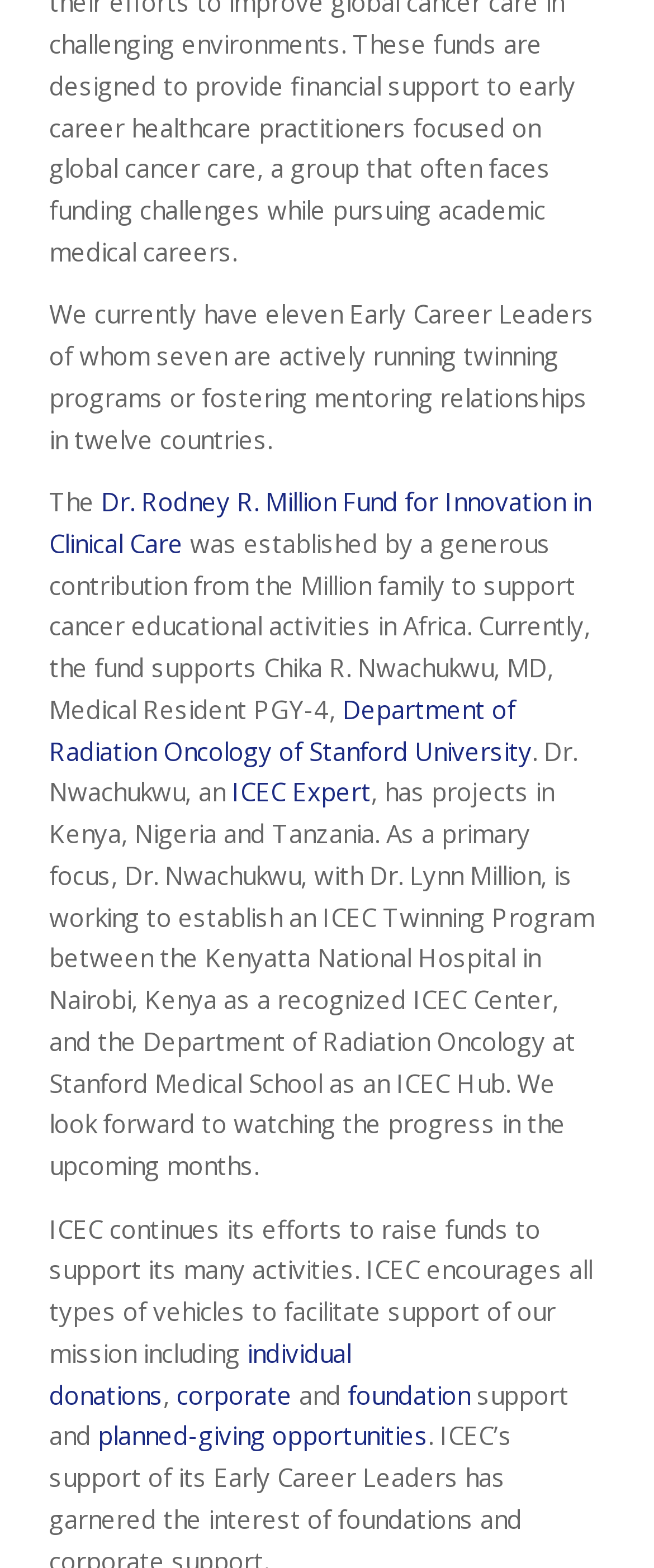Where is Dr. Nwachukwu working to establish an ICEC Twinning Program? Analyze the screenshot and reply with just one word or a short phrase.

Kenyatta National Hospital in Nairobi, Kenya